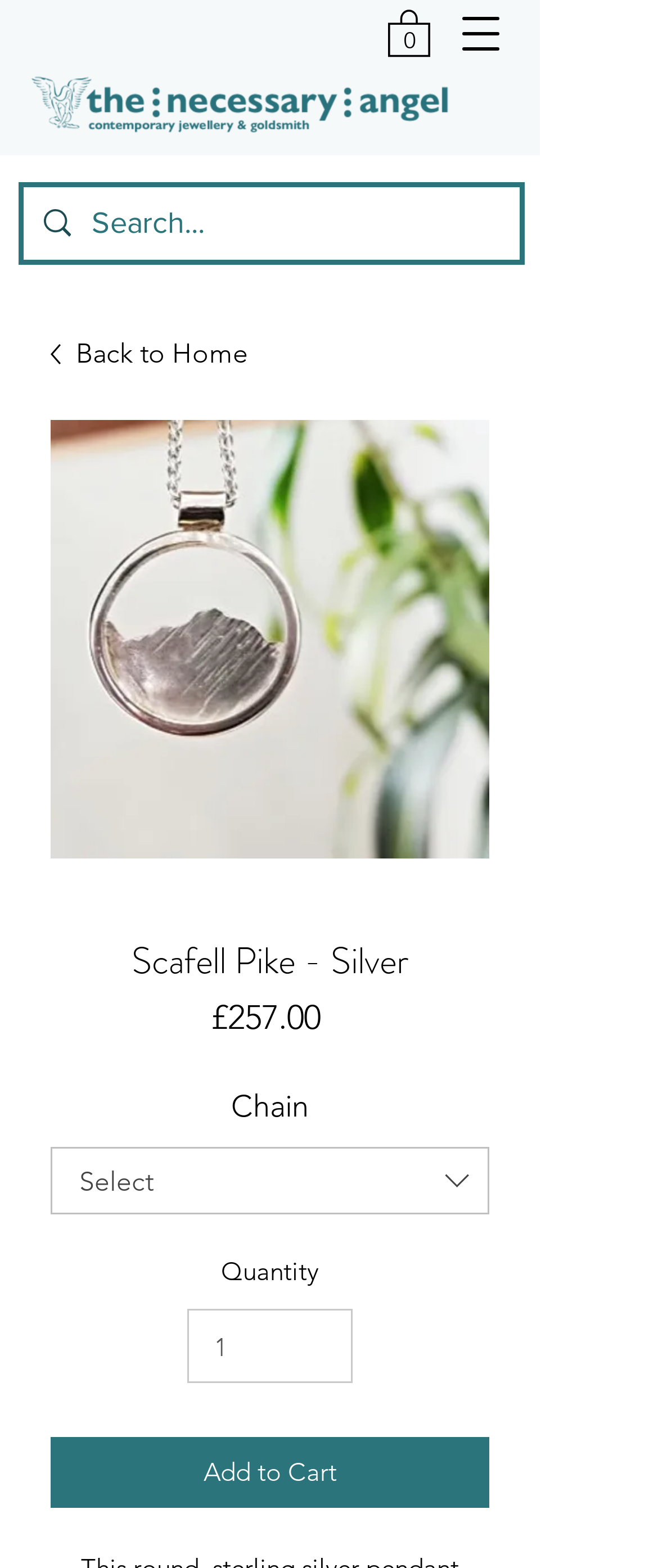Identify and provide the text of the main header on the webpage.

Scafell Pike - Silver